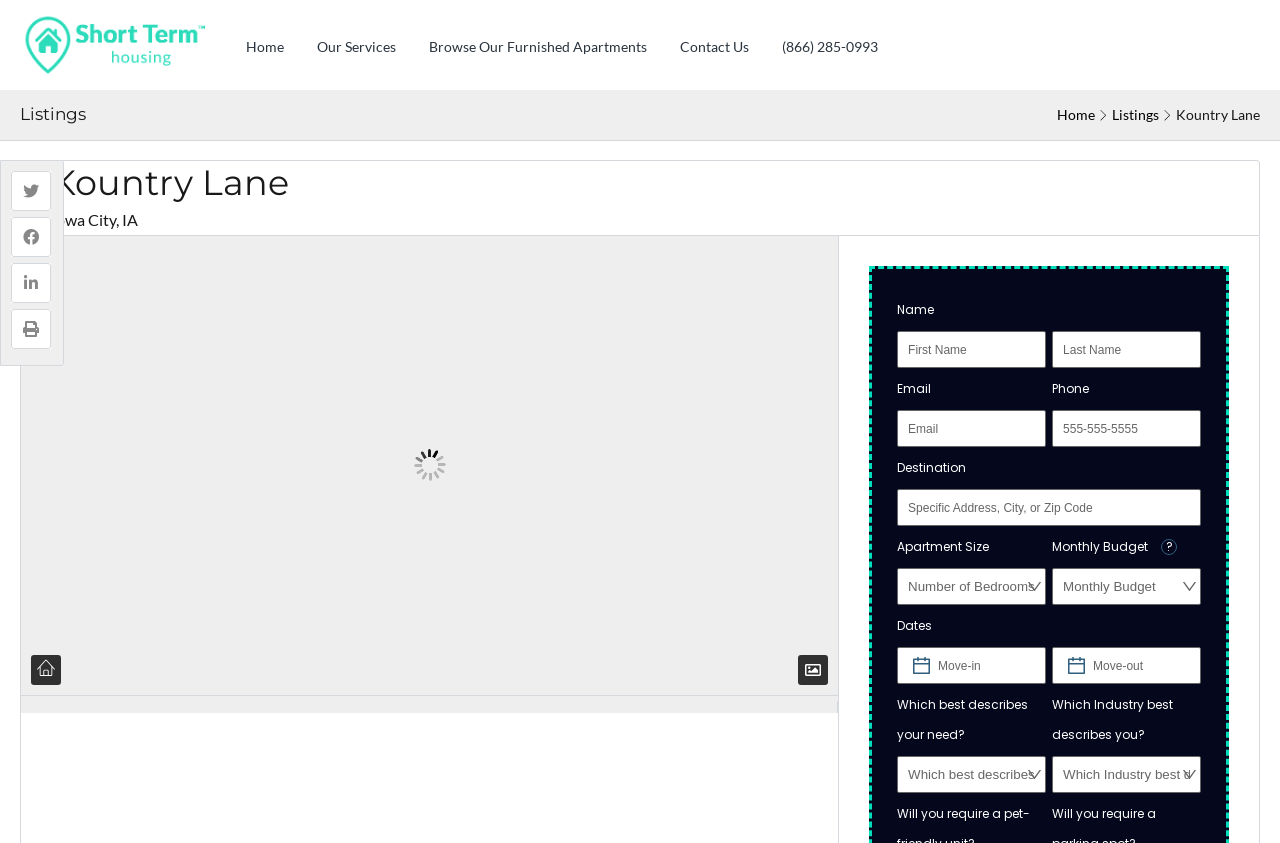Determine the bounding box for the described UI element: "name="lname" placeholder="Last Name"".

[0.822, 0.393, 0.938, 0.436]